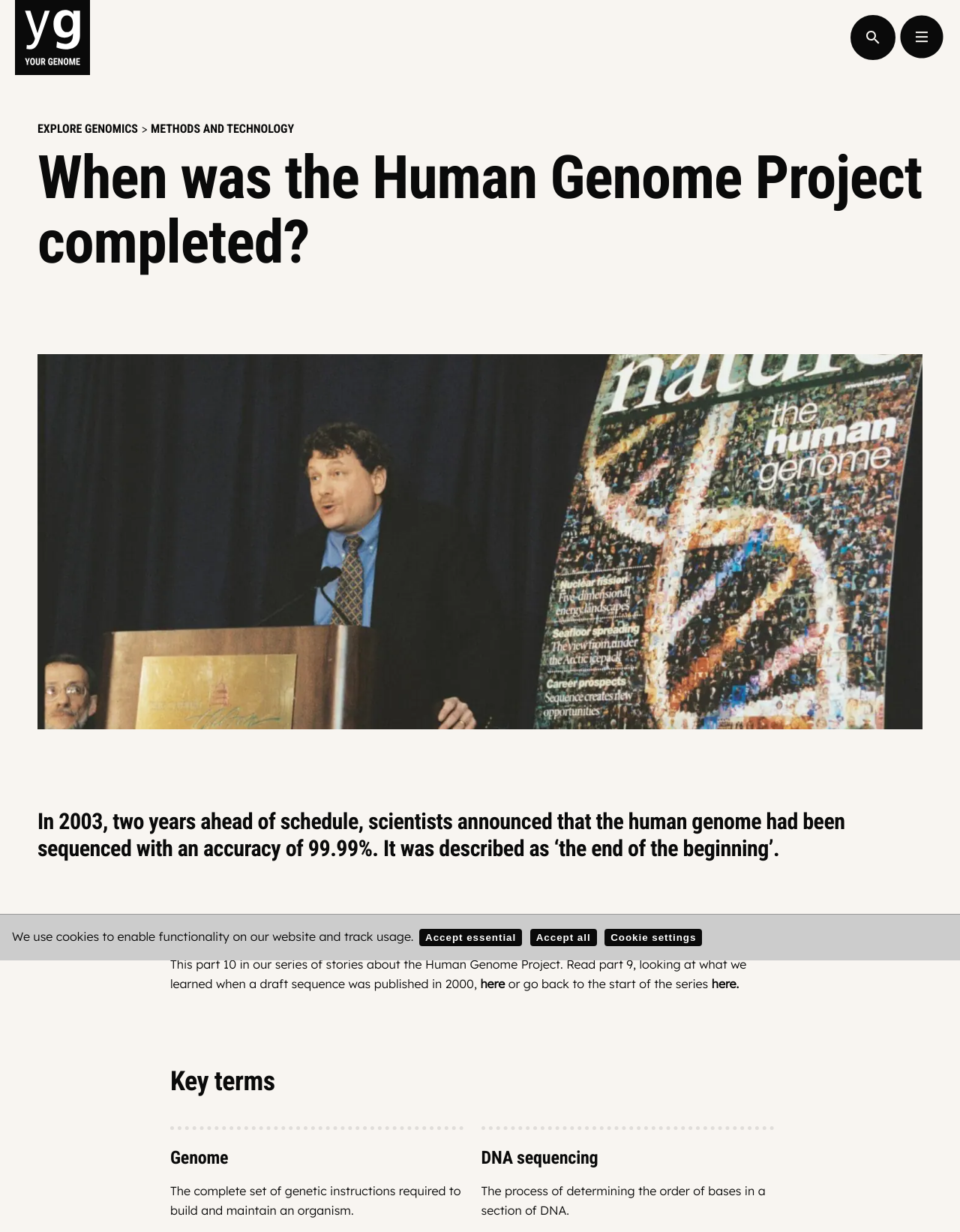Please find the bounding box coordinates (top-left x, top-left y, bottom-right x, bottom-right y) in the screenshot for the UI element described as follows: Accept essential

[0.437, 0.754, 0.544, 0.768]